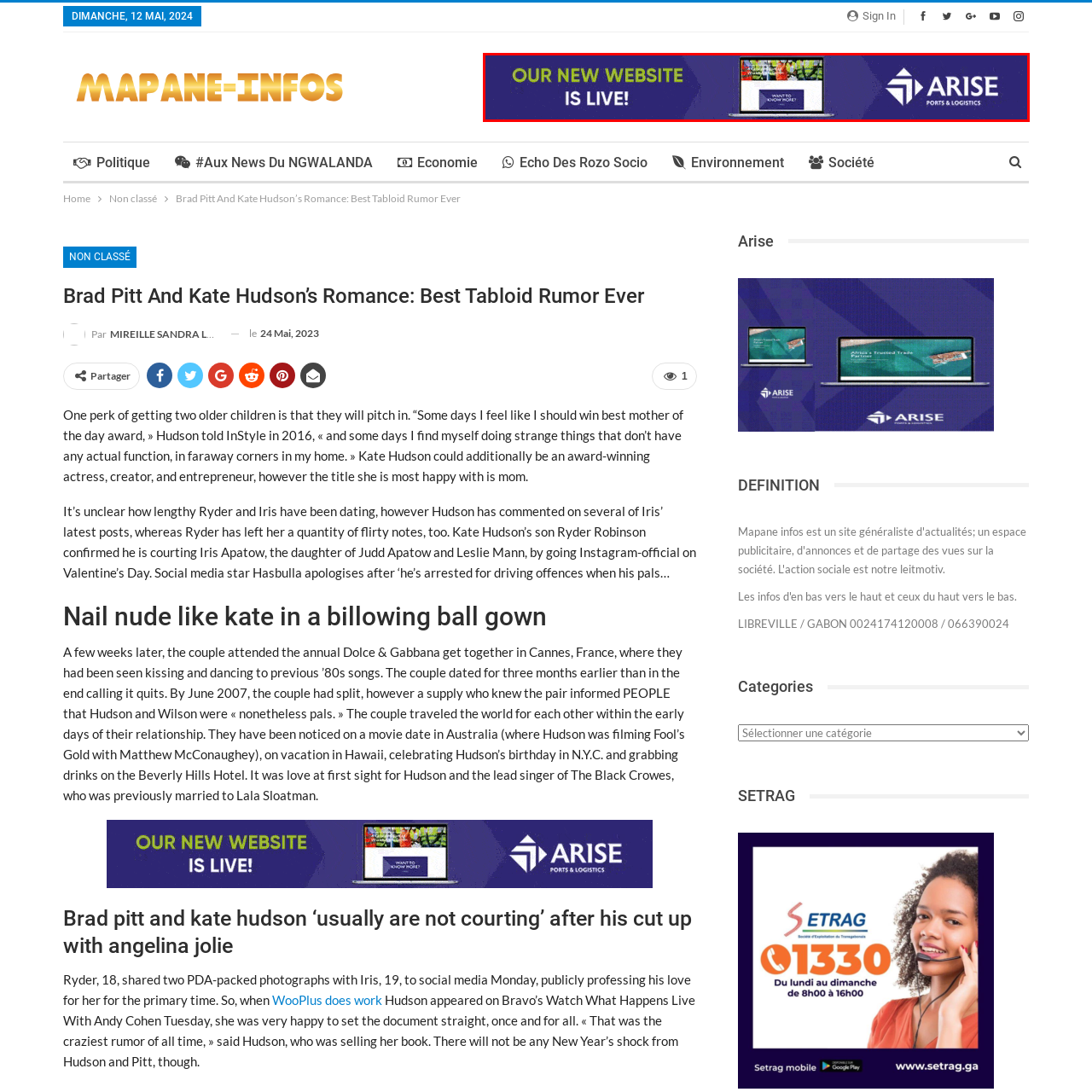Carefully describe the image located within the red boundary.

The image features a vibrant banner announcing the launch of a new website for ARISE Ports & Logistics. Set against a deep purple background, the text prominently proclaims "OUR NEW WEBSITE IS LIVE!" in a bright green font, capturing attention and conveying excitement. Alongside the text, an illustration of a laptop is displayed, showcasing a glimpse of the website interface with colorful images, enhancing the visual appeal. The ARISE logo is positioned on the right side, featuring a geometric design that reinforces the brand's identity. This promotional banner aims to inform viewers about the website's launch and encourages engagement with the services offered by ARISE.